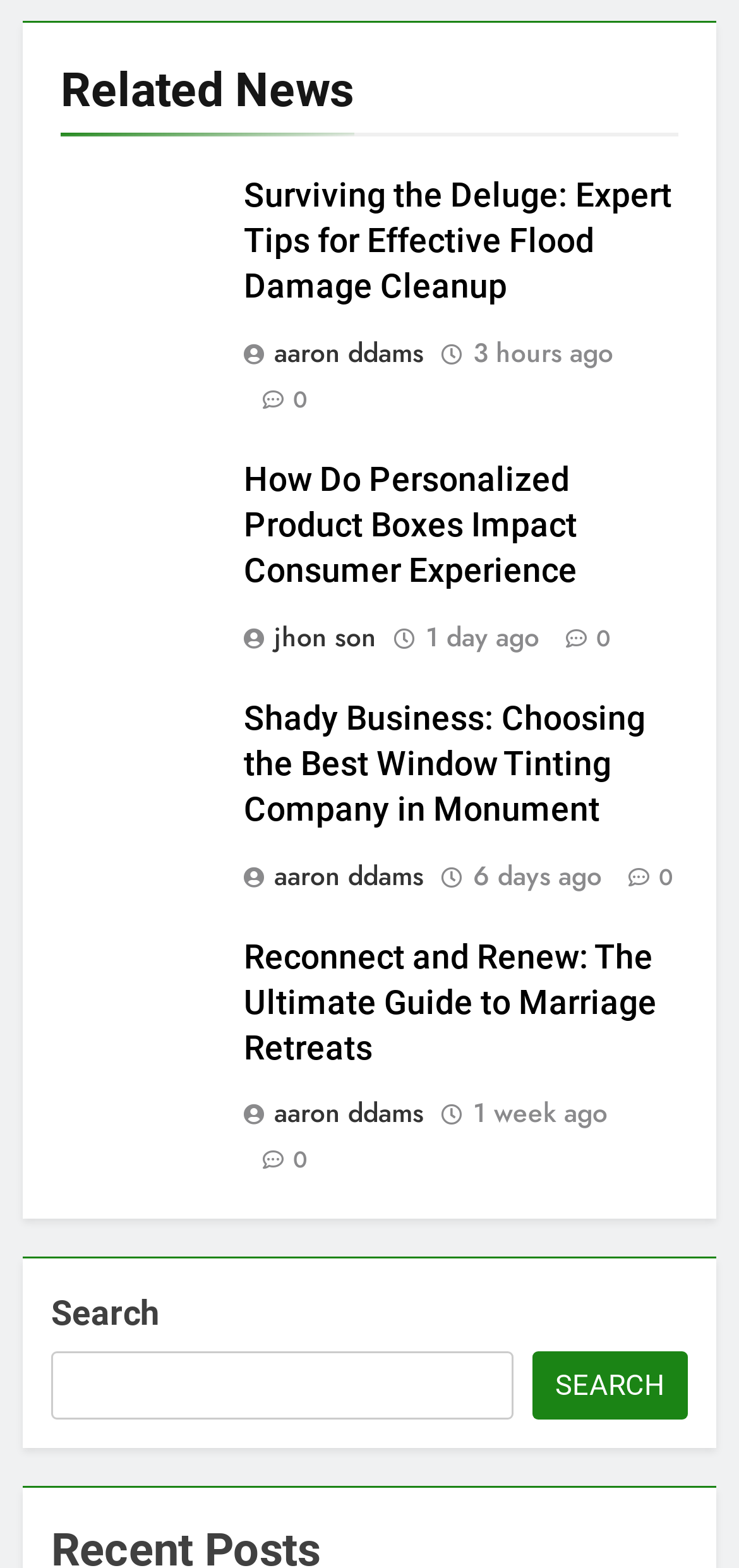Determine the bounding box coordinates of the clickable element necessary to fulfill the instruction: "View 'How Do Personalized Product Boxes Impact Consumer Experience'". Provide the coordinates as four float numbers within the 0 to 1 range, i.e., [left, top, right, bottom].

[0.329, 0.294, 0.781, 0.376]